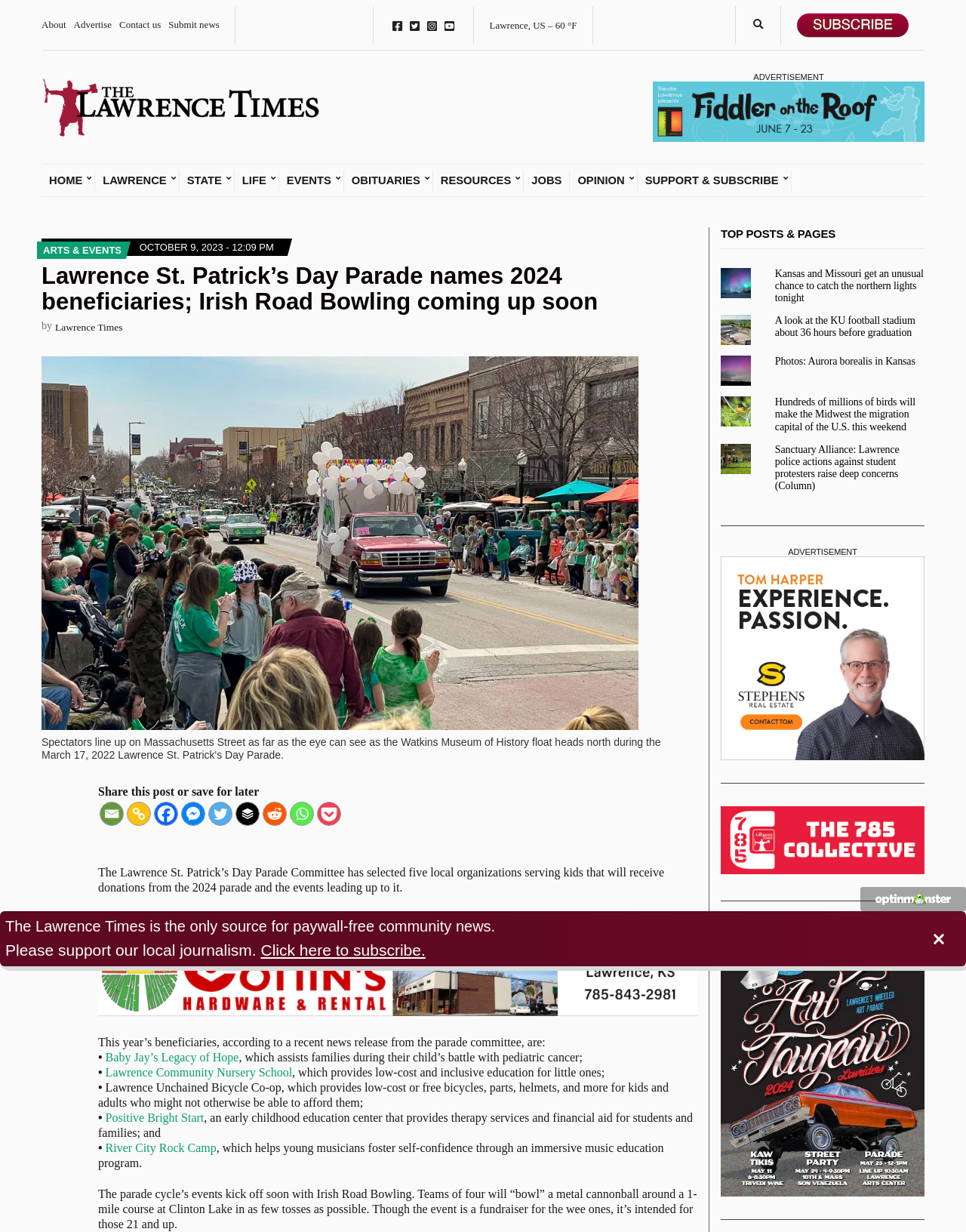Please locate the bounding box coordinates of the element that should be clicked to achieve the given instruction: "Click on the 'About' link".

[0.043, 0.015, 0.068, 0.025]